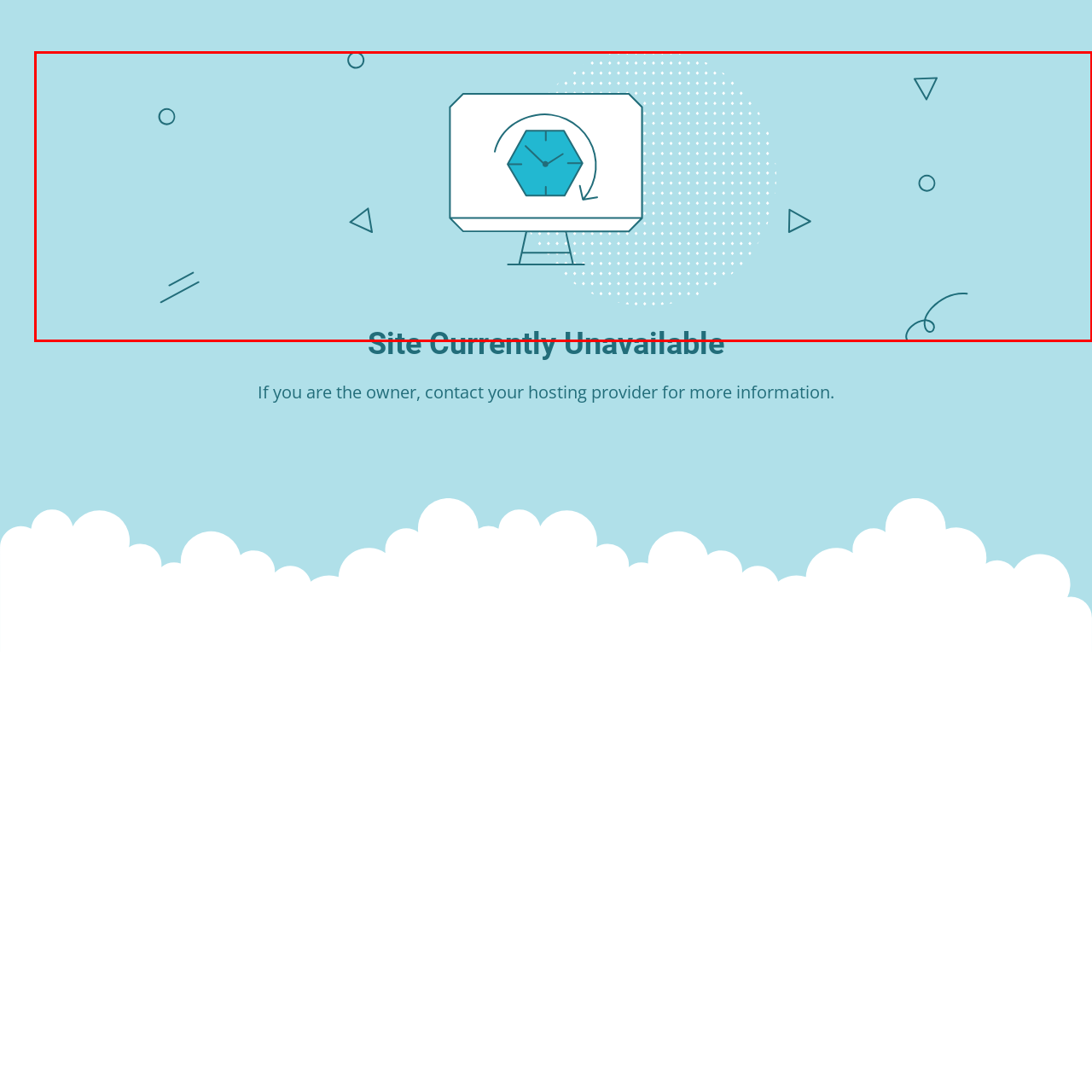What is the background color of the graphic?
Observe the part of the image inside the red bounding box and answer the question concisely with one word or a short phrase.

soft blue